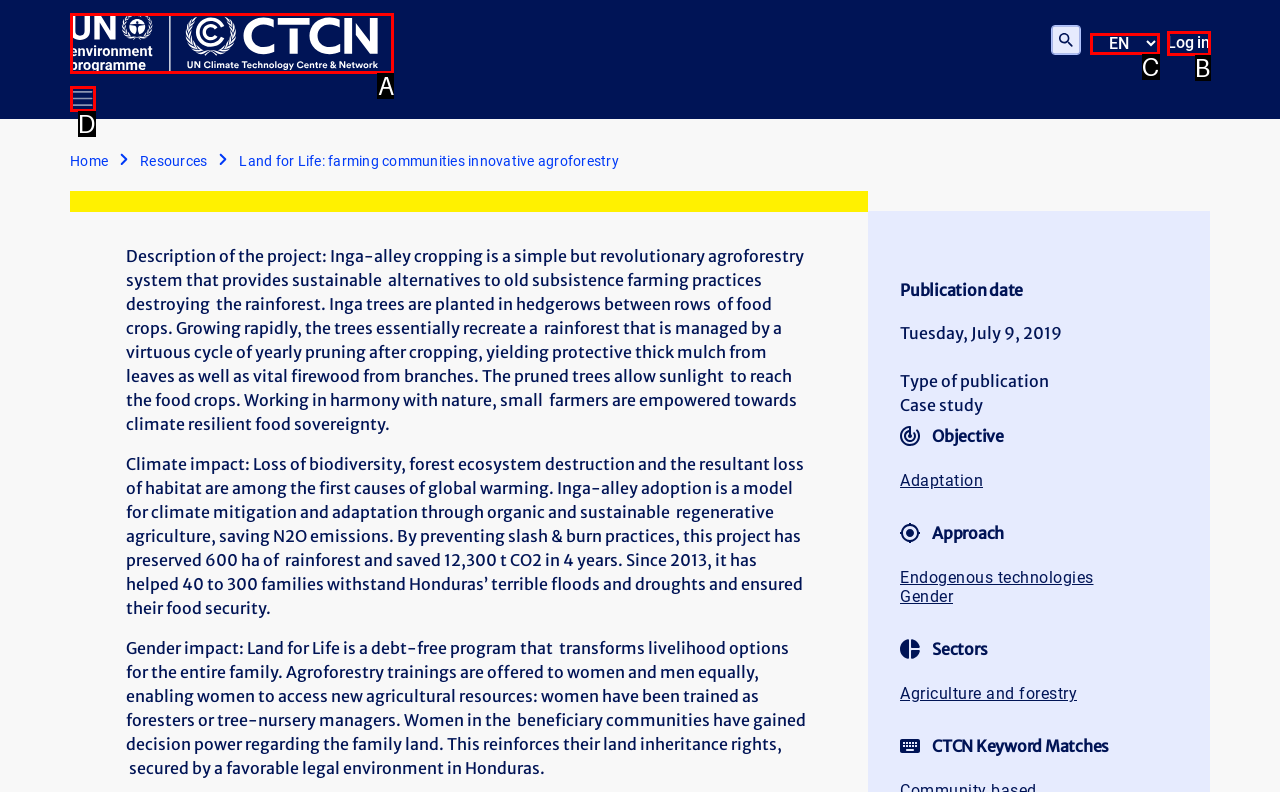Select the letter of the option that corresponds to: Log in
Provide the letter from the given options.

B